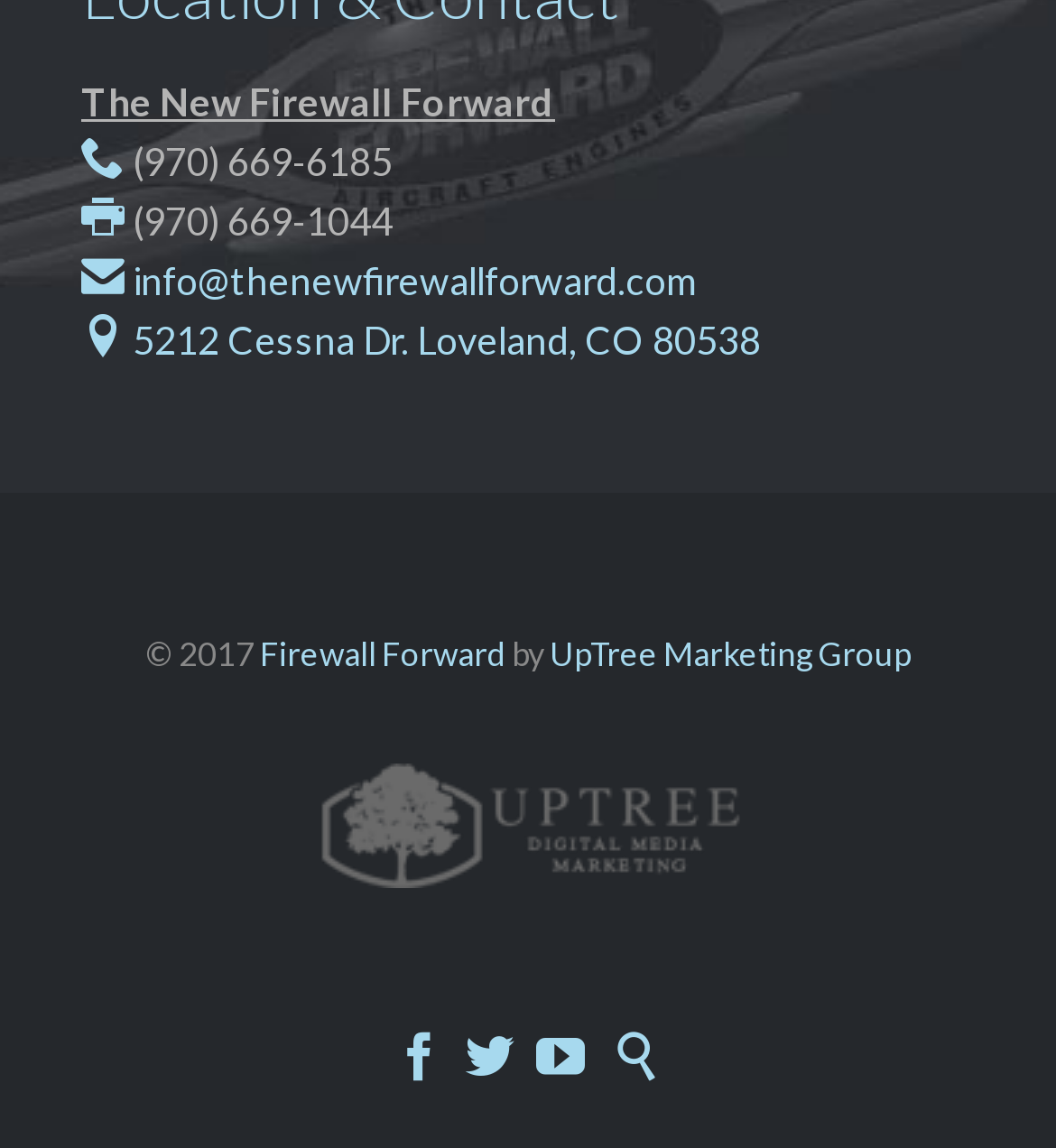Locate the bounding box coordinates of the element that needs to be clicked to carry out the instruction: "Go to Firewall Forward website". The coordinates should be given as four float numbers ranging from 0 to 1, i.e., [left, top, right, bottom].

[0.246, 0.553, 0.479, 0.588]